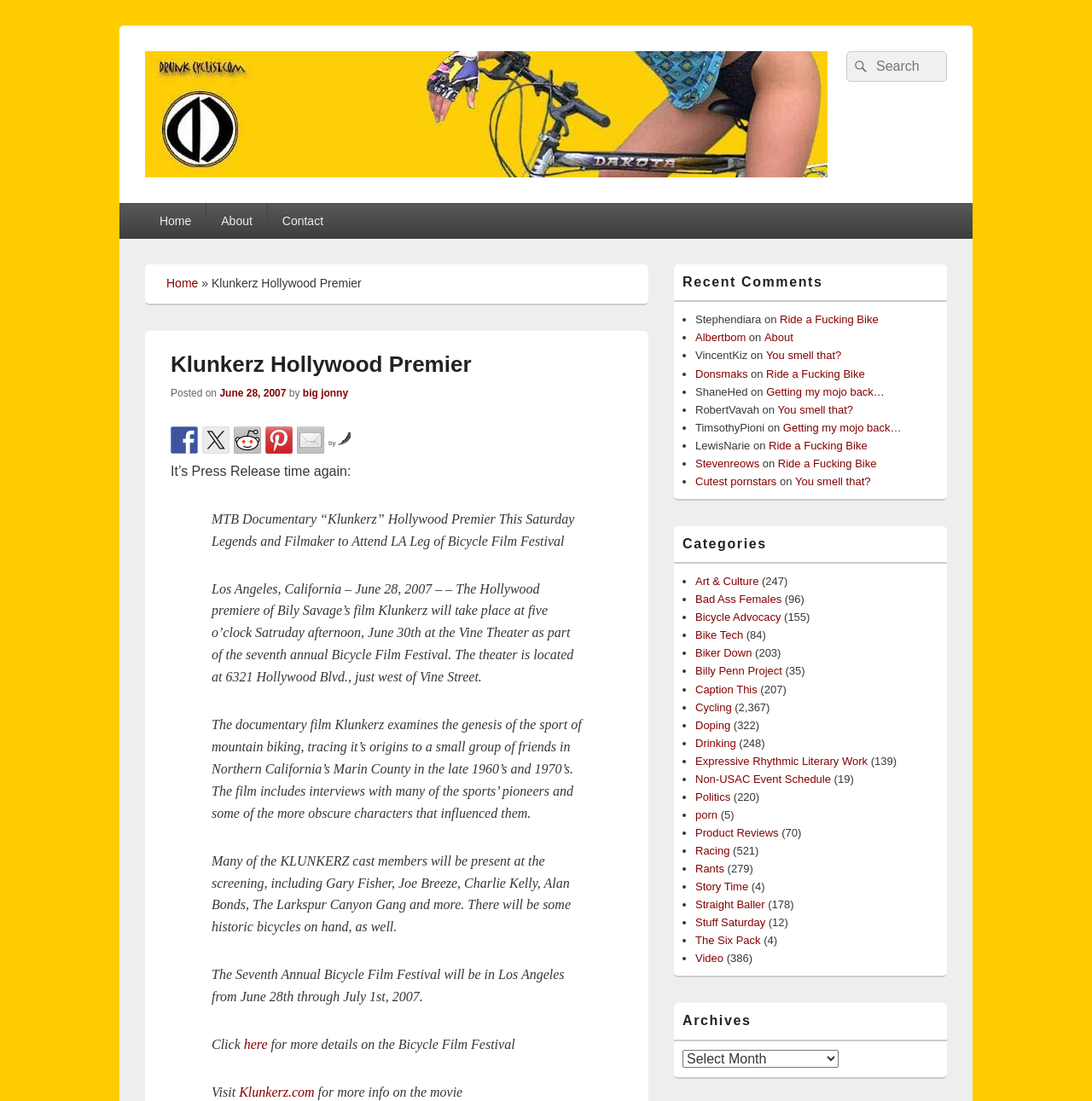Locate the bounding box coordinates of the segment that needs to be clicked to meet this instruction: "Select a slide from the tab list".

None